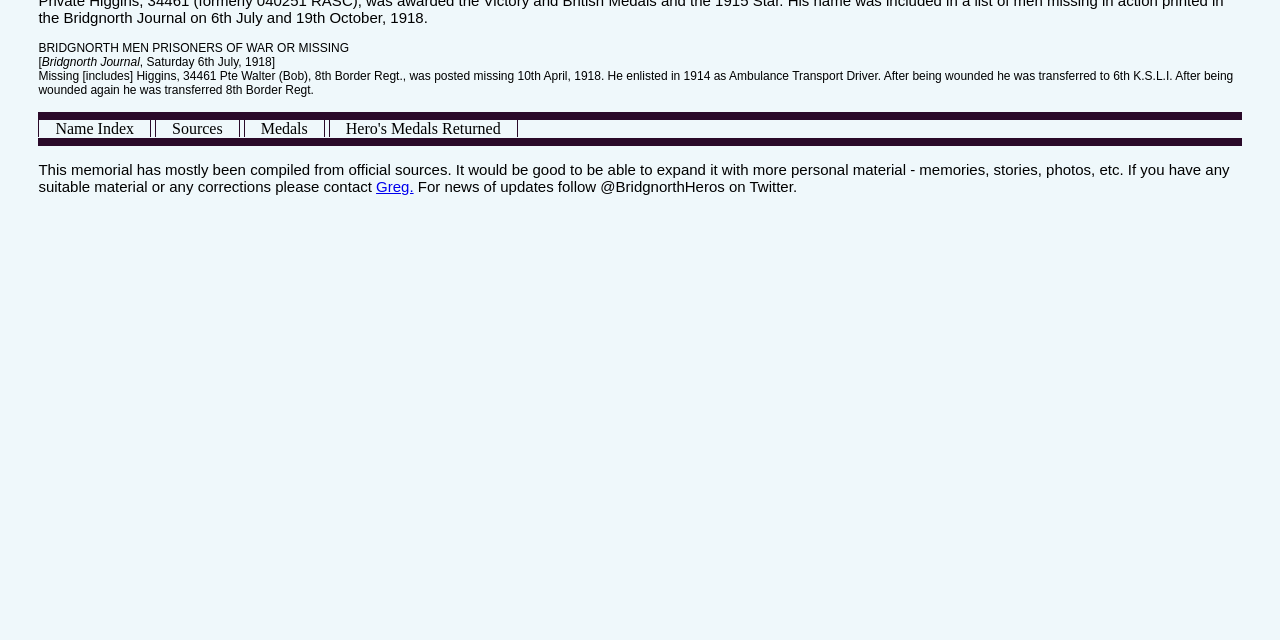Please provide the bounding box coordinates in the format (top-left x, top-left y, bottom-right x, bottom-right y). Remember, all values are floating point numbers between 0 and 1. What is the bounding box coordinate of the region described as: Name Index

[0.031, 0.181, 0.117, 0.22]